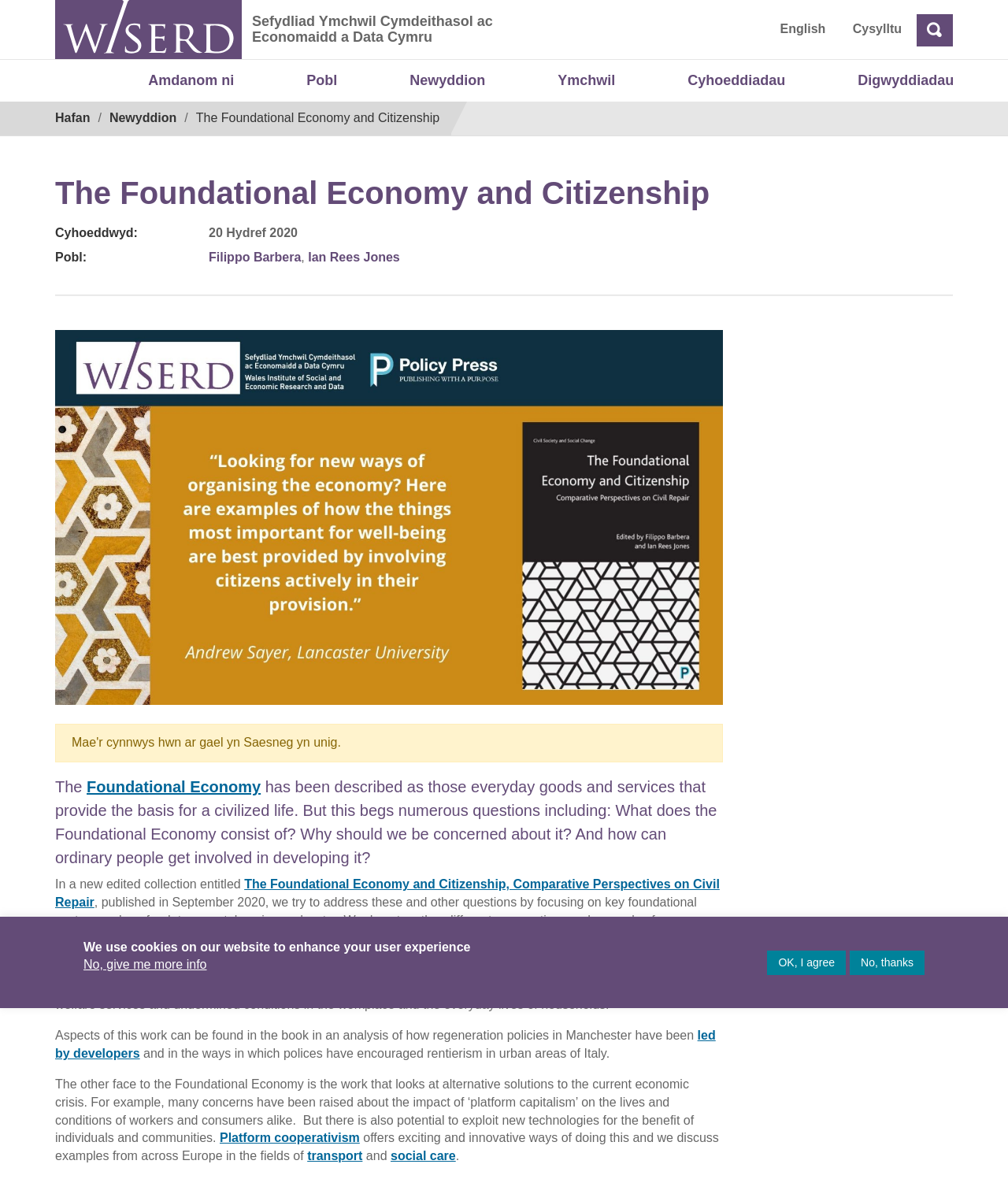Bounding box coordinates should be provided in the format (top-left x, top-left y, bottom-right x, bottom-right y) with all values between 0 and 1. Identify the bounding box for this UI element: Privacy Policy

None